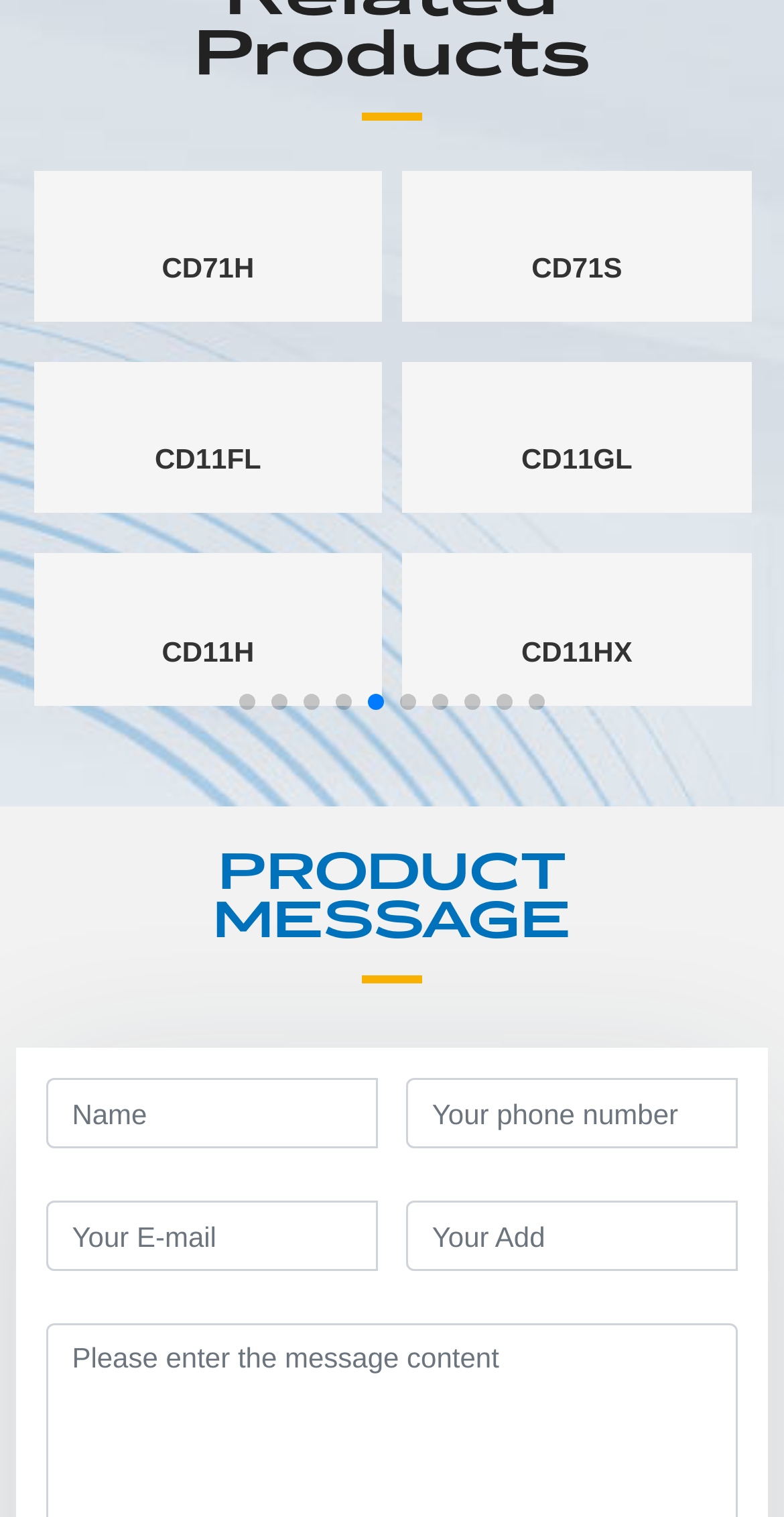Point out the bounding box coordinates of the section to click in order to follow this instruction: "Enter your name".

[0.058, 0.711, 0.482, 0.757]